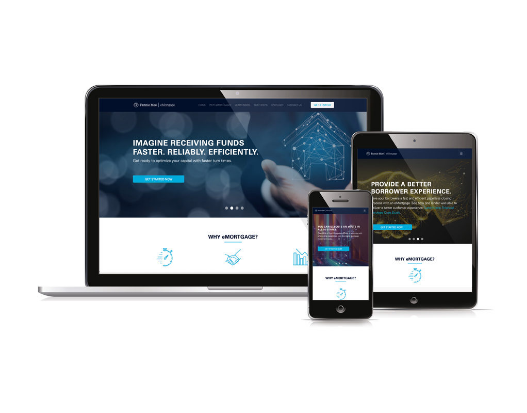Give a thorough description of the image, including any visible elements and their relationships.

The image showcases a modern digital interface displayed on multiple devices, including a laptop, tablet, and smartphone. These devices present a sleek, professional webpage belonging to Fannie Mae’s eMortgage microsite, emphasizing efficiency in the mortgage process. Prominent on the page are bold messages encouraging a reimagined experience in receiving funds—highlighted by phrases such as "IMAGINE RECEIVING FUNDS FASTER. RELIABLY. EFFICIENTLY." and "PROVIDE A BETTER BORROWER EXPERIENCE." The design features a futuristic aesthetic, indicated by graphical elements that suggest innovation and connectivity, all aimed at enhancing user engagement and understanding of eMortgage solutions.